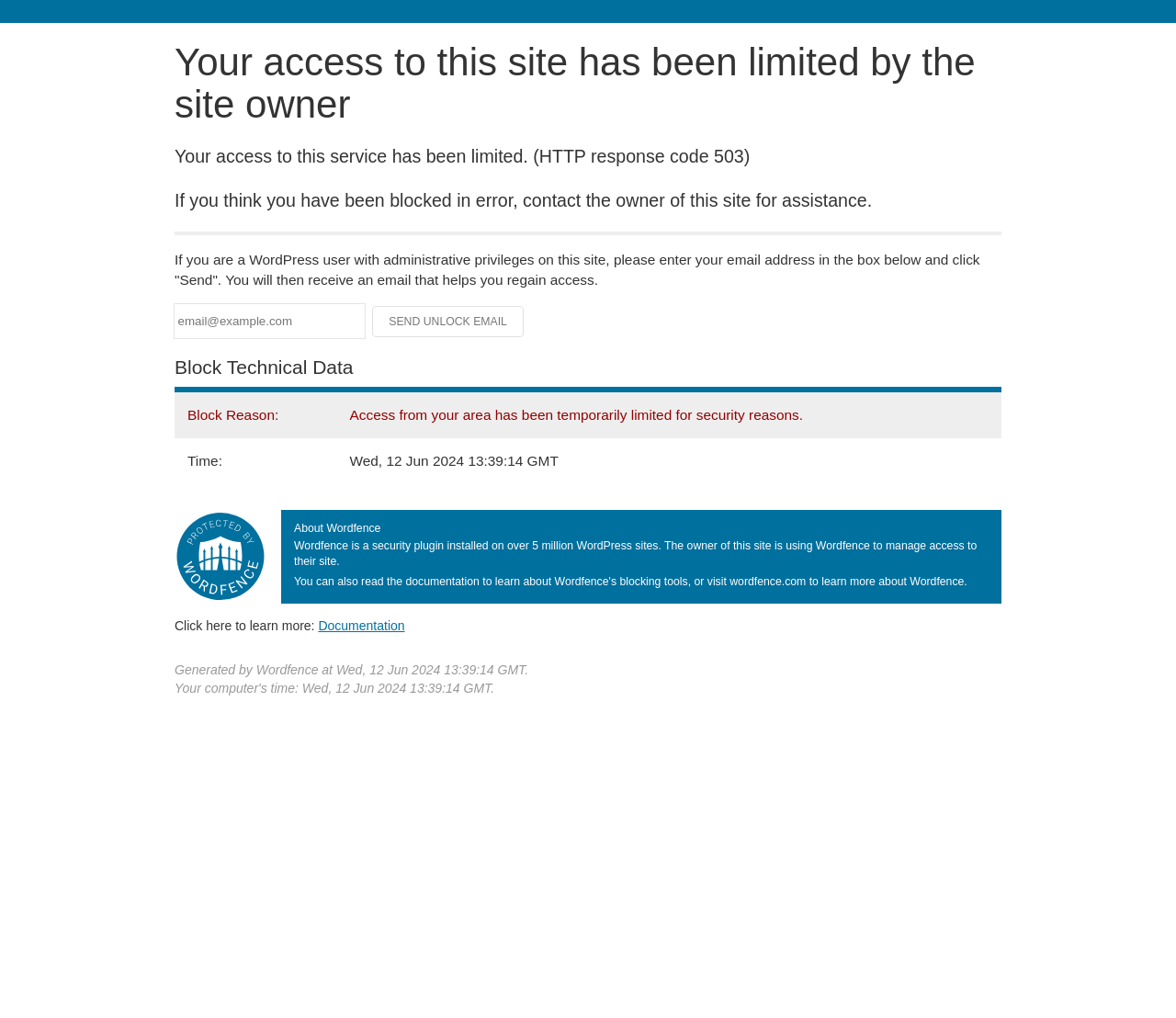Identify the bounding box of the HTML element described as: "name="email" placeholder="email@example.com"".

[0.148, 0.299, 0.31, 0.332]